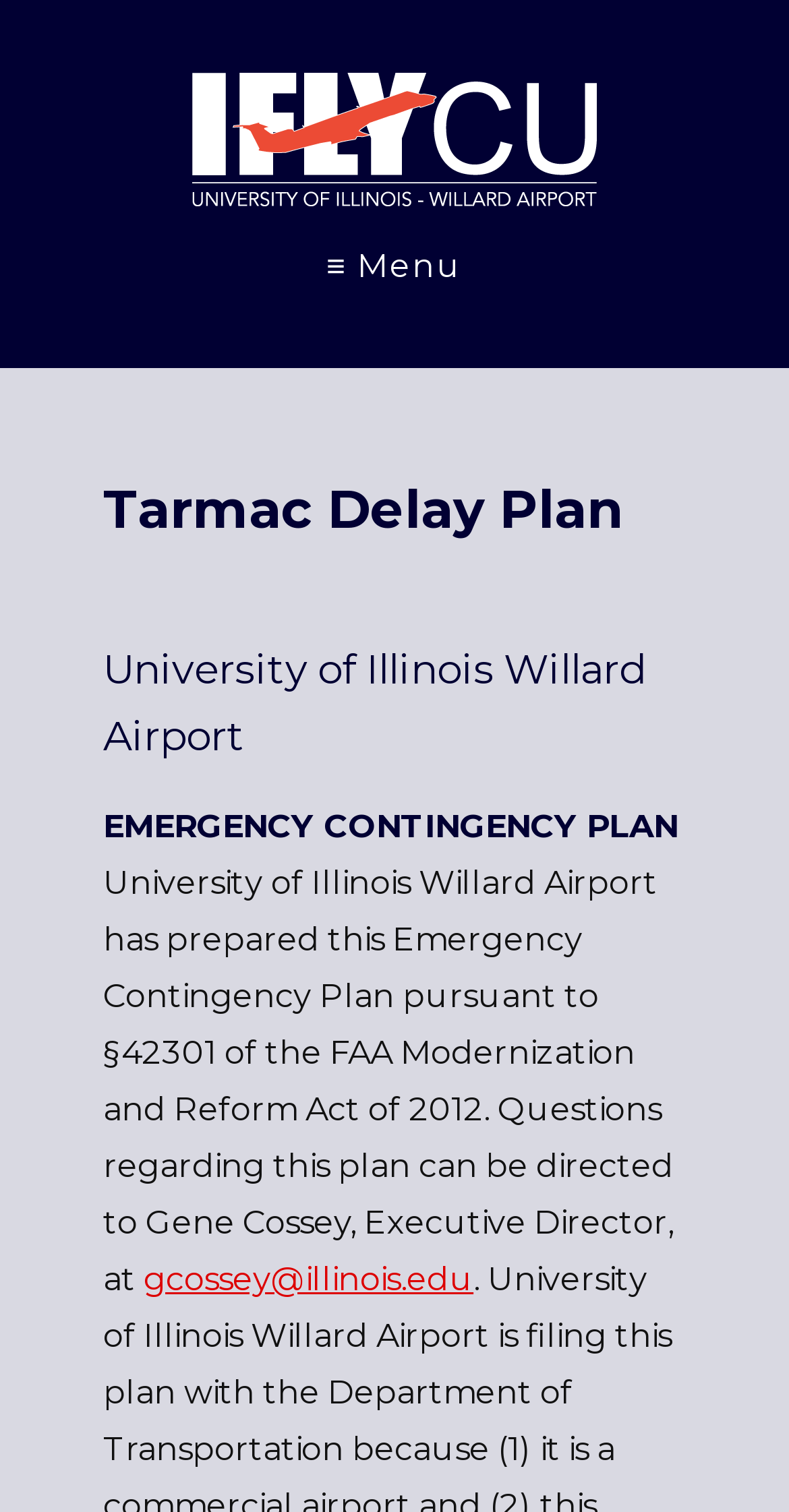What is the email address of Gene Cossey?
Please use the image to provide a one-word or short phrase answer.

gcossey@illinois.edu